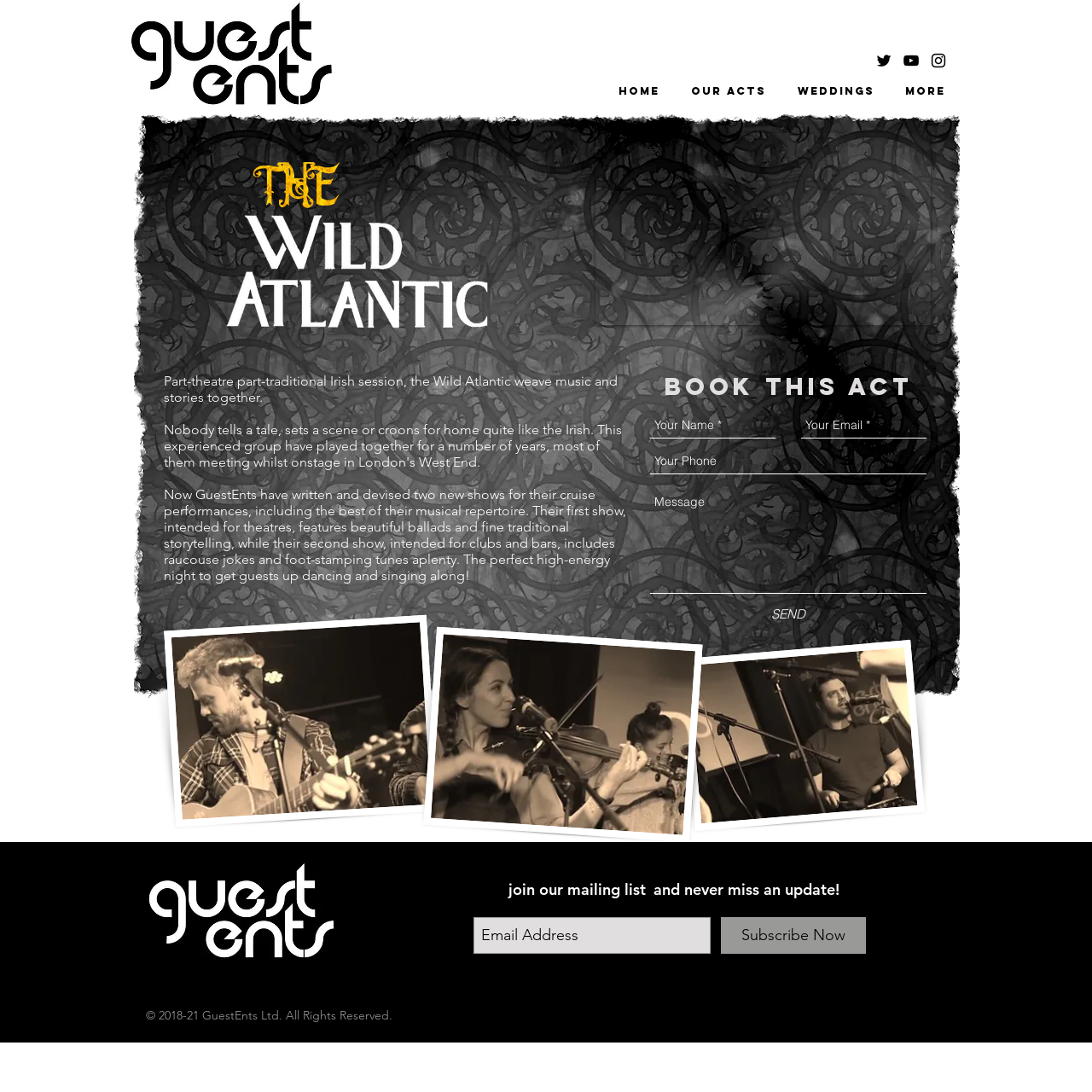What type of performances does the act offer?
Ensure your answer is thorough and detailed.

According to the StaticText 'Now GuestEnts have written and devised two new shows for their cruise performances, including the best of their musical repertoire. Their first show, intended for theatres, features beautiful ballads and fine traditional storytelling, while their second show, intended for clubs and bars, includes raucouse jokes and foot-stamping tunes aplenty.', the act offers two types of performances: one for theatres and one for clubs and bars.